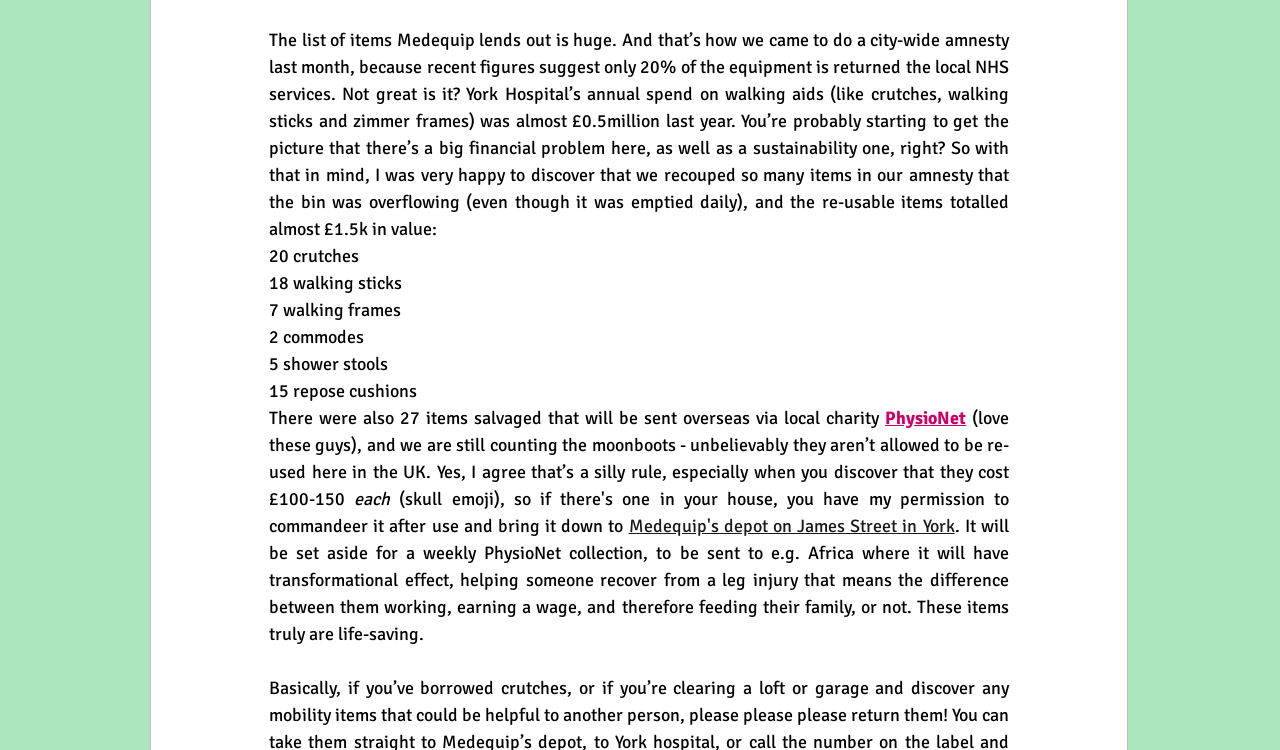Examine the image carefully and respond to the question with a detailed answer: 
Where will the moonboots be sent?

According to the text, the moonboots will be sent to 'e.g. Africa where it will have transformational effect, helping someone recover from a leg injury'.